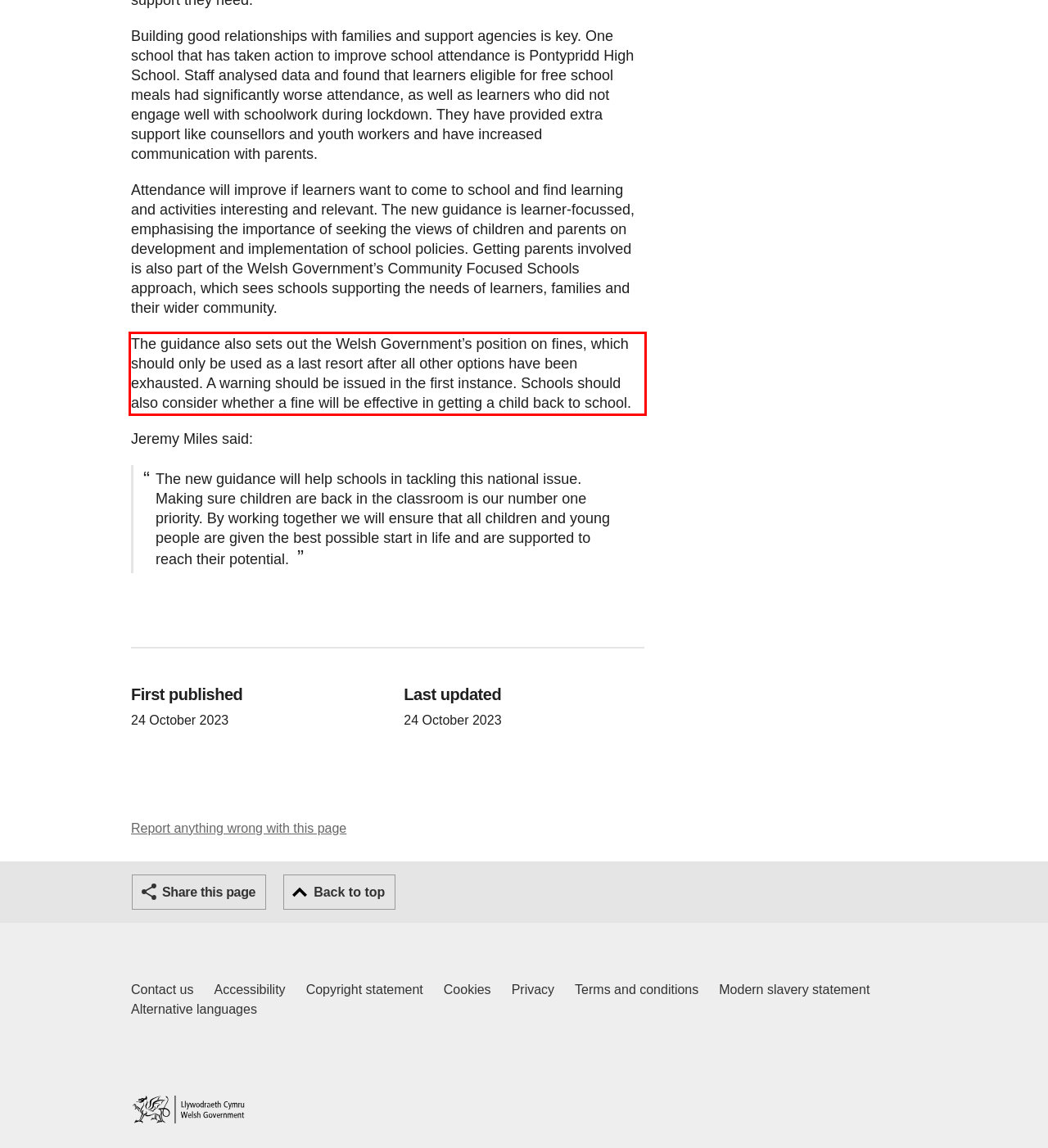From the provided screenshot, extract the text content that is enclosed within the red bounding box.

The guidance also sets out the Welsh Government’s position on fines, which should only be used as a last resort after all other options have been exhausted. A warning should be issued in the first instance. Schools should also consider whether a fine will be effective in getting a child back to school.